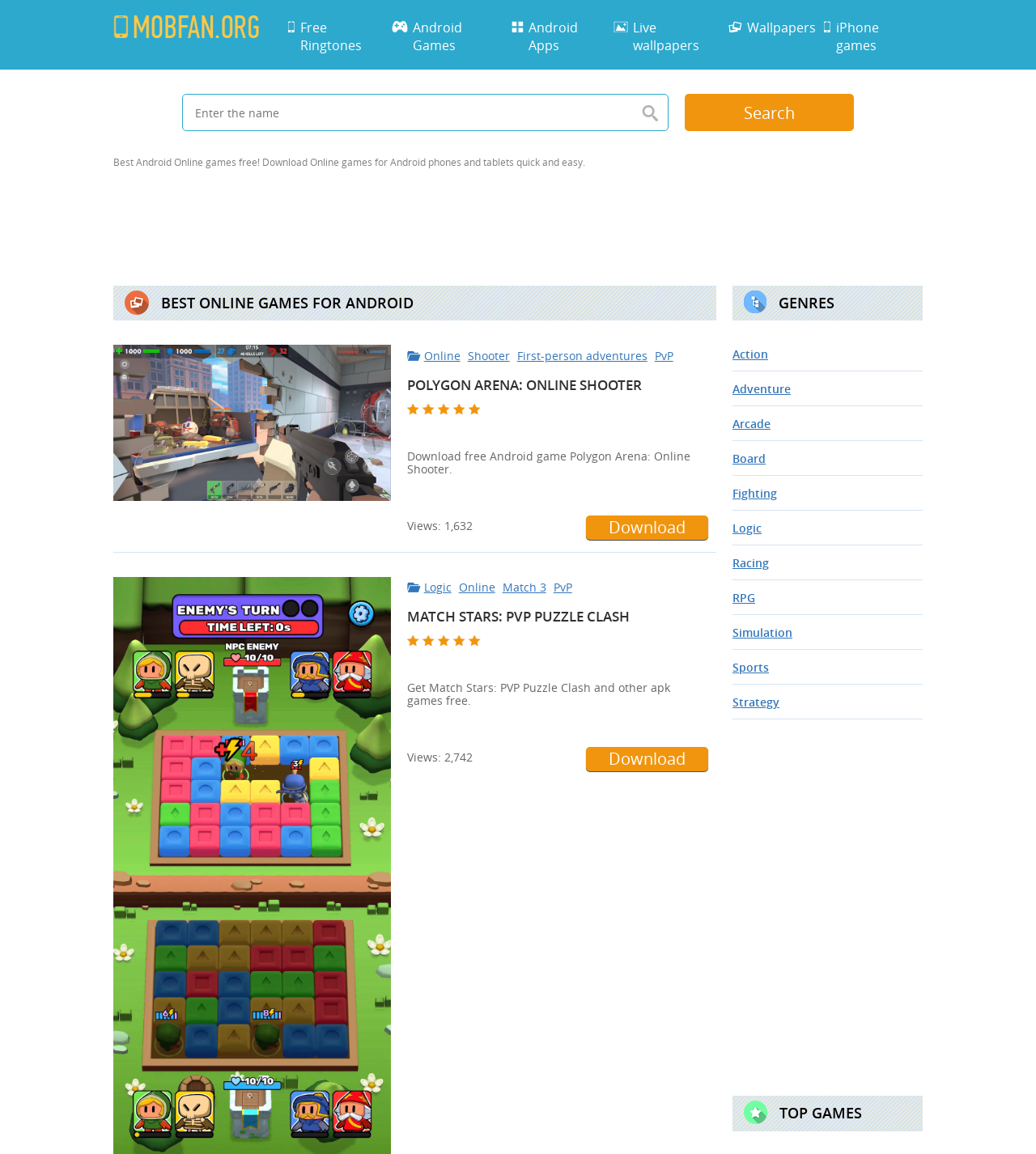What is the name of the first game listed?
Answer with a single word or phrase, using the screenshot for reference.

Polygon Arena: Online Shooter